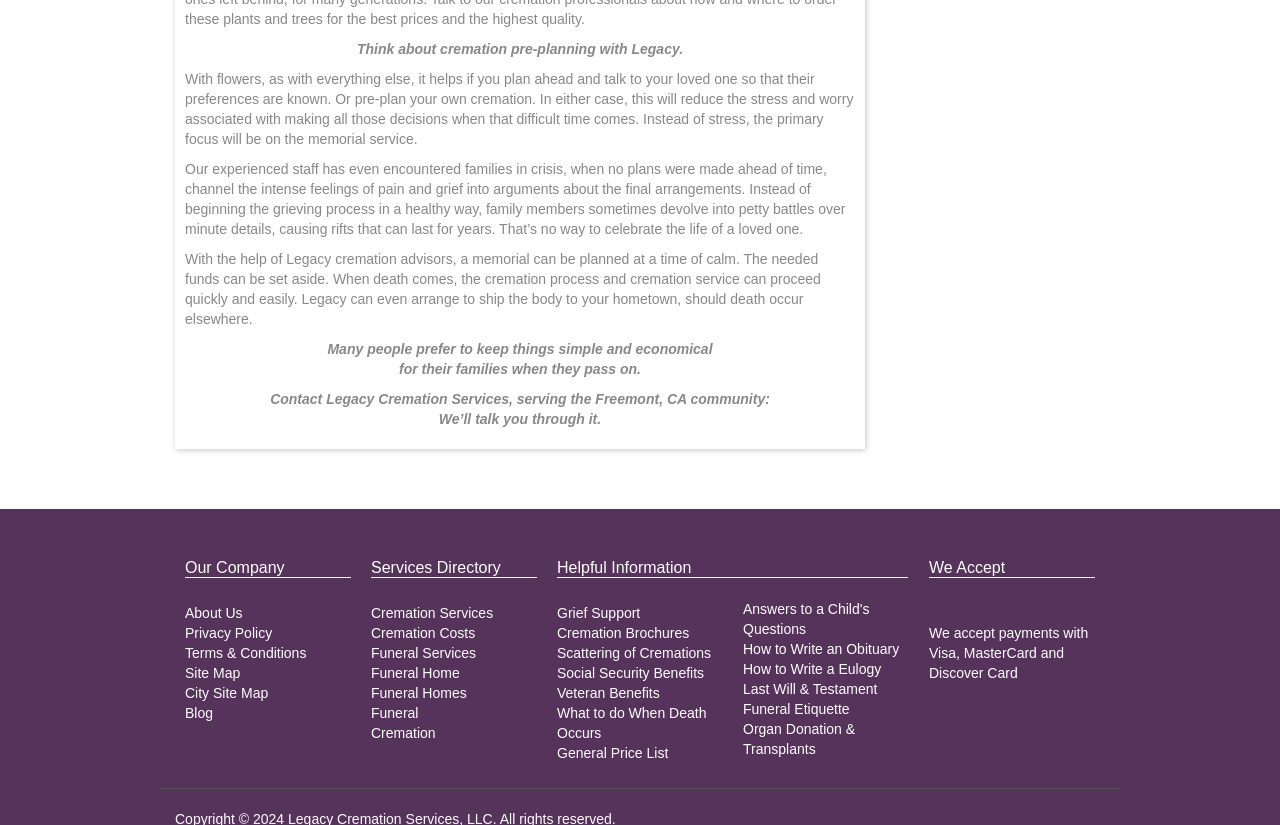Can you provide the bounding box coordinates for the element that should be clicked to implement the instruction: "Click 'About Us'"?

[0.145, 0.733, 0.19, 0.752]